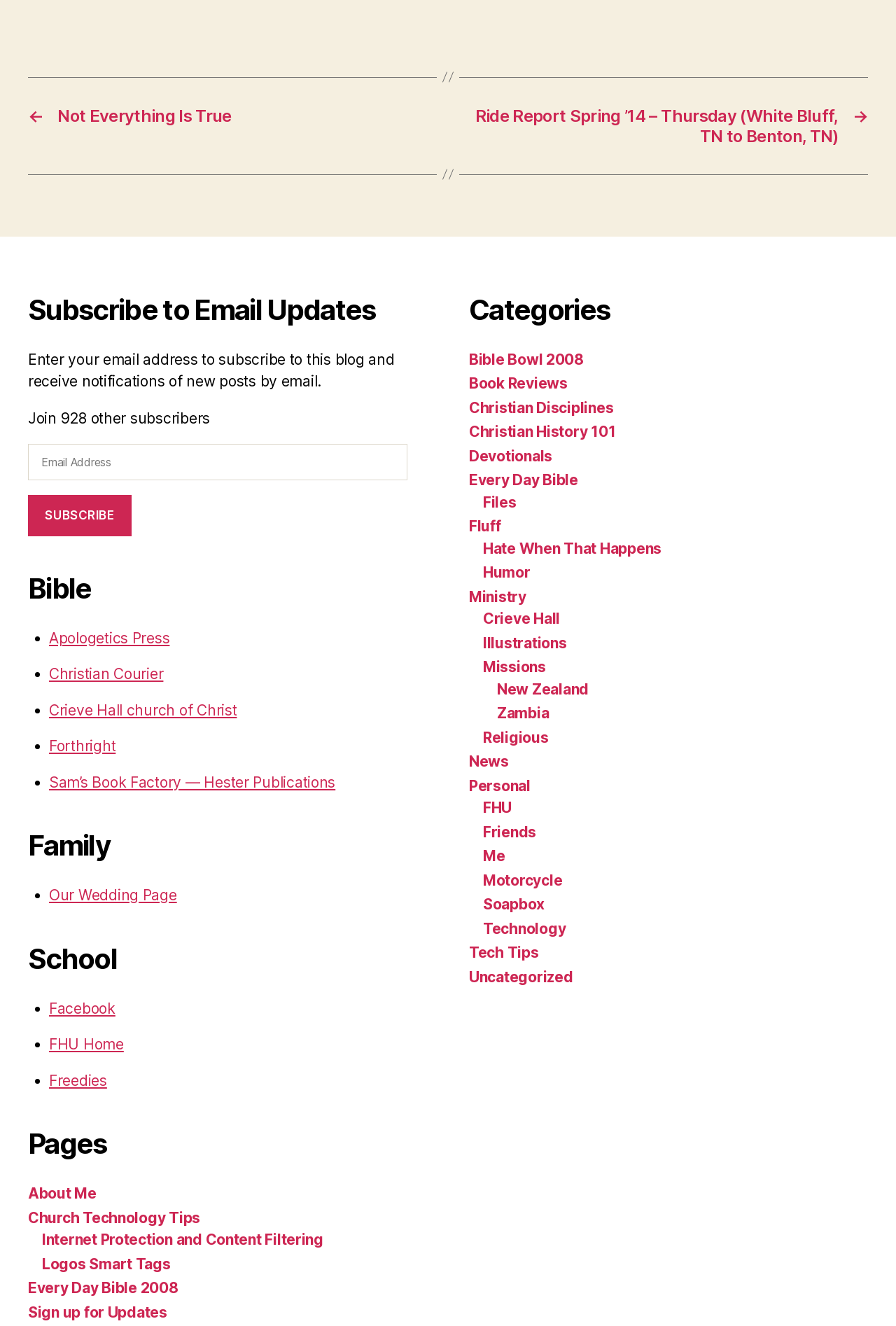Respond to the following question using a concise word or phrase: 
What is the purpose of the 'Subscribe to Email Updates' section?

To receive notifications of new posts by email